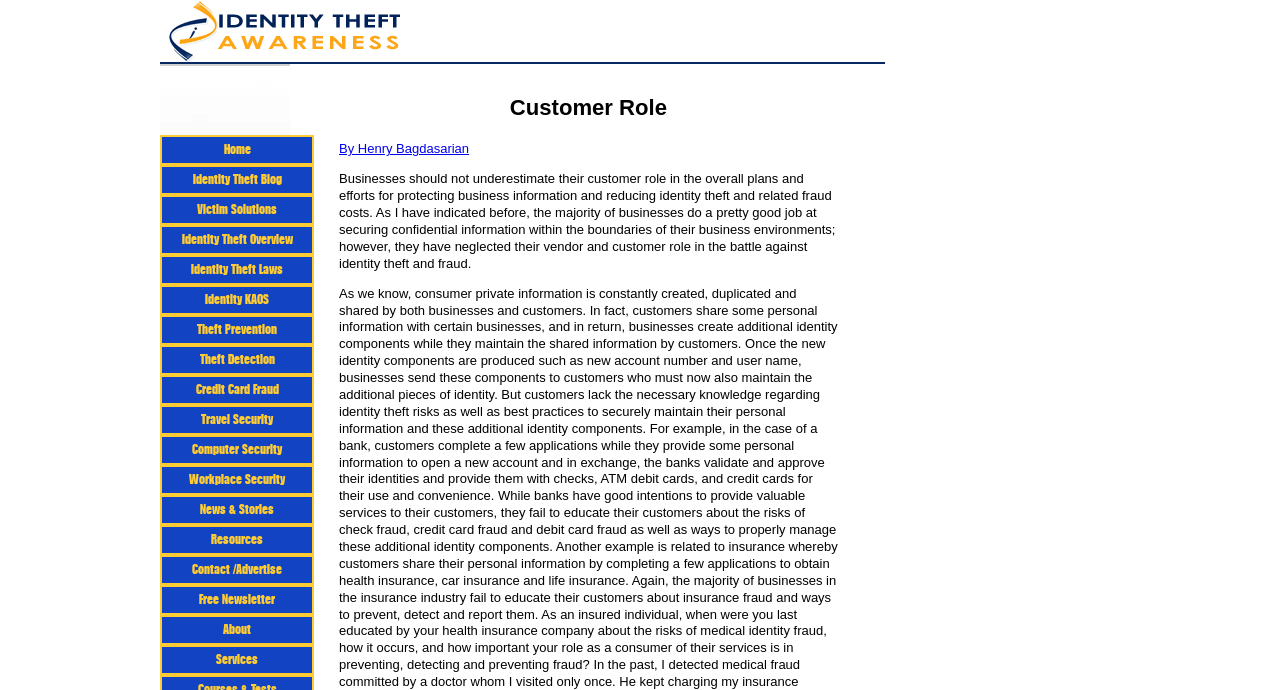What is the purpose of the 'Customer Role' section?
Refer to the image and give a detailed response to the question.

The 'Customer Role' section is likely intended to educate customers about their role in preventing identity theft, as it is mentioned in the meta description that businesses must provide customer awareness and education to reduce identity theft risk.